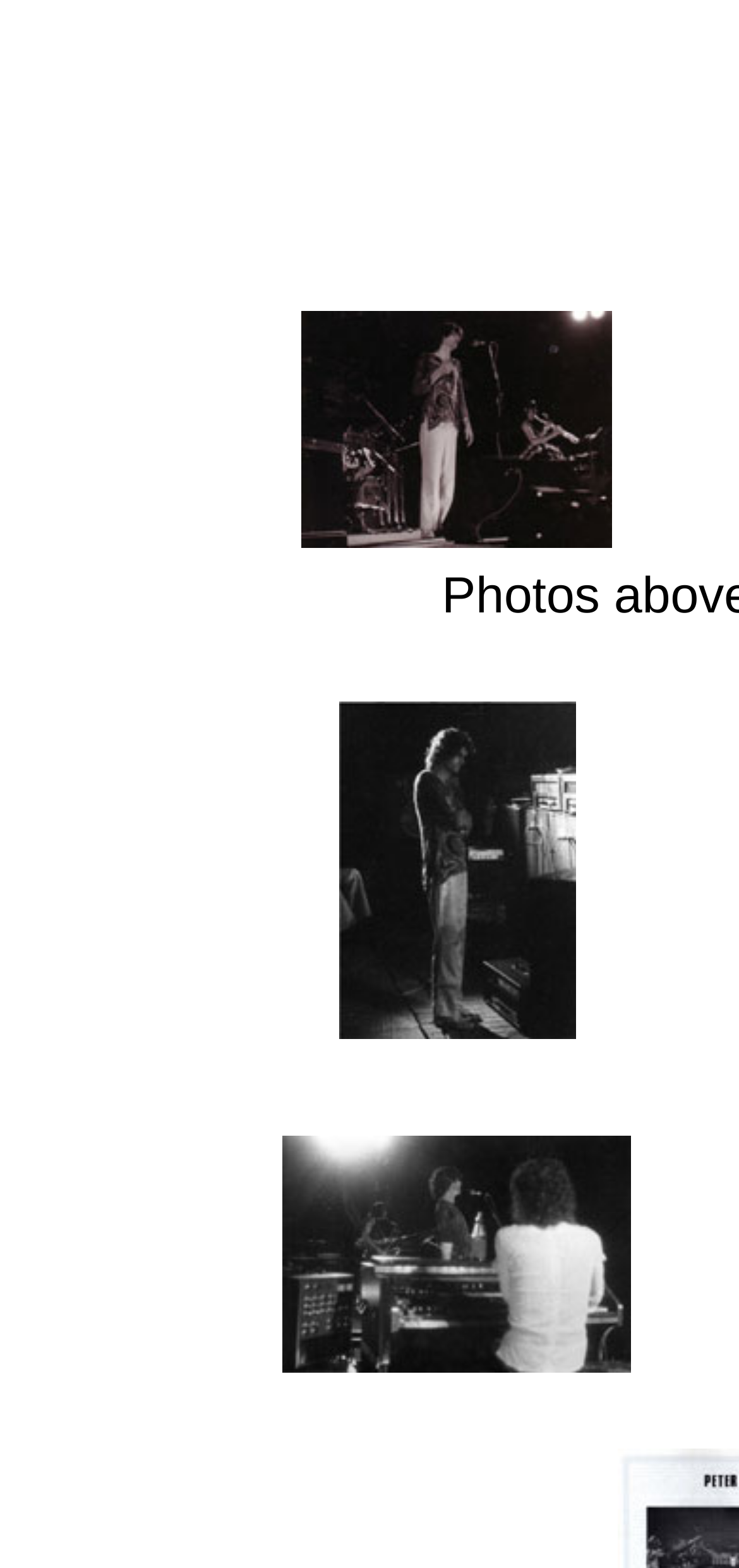Is there any text on the webpage?
Based on the visual, give a brief answer using one word or a short phrase.

No